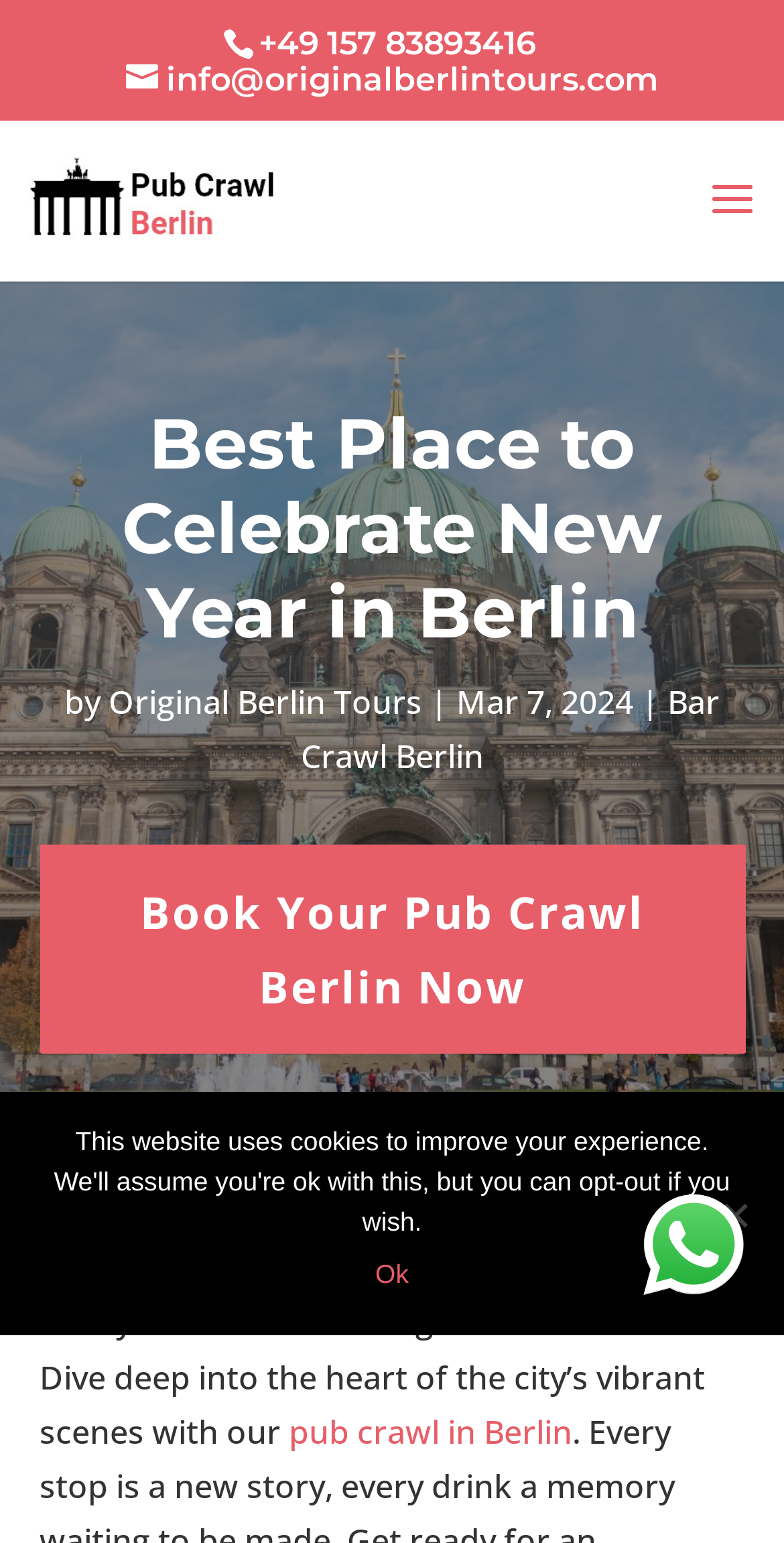Construct a comprehensive caption that outlines the webpage's structure and content.

The webpage appears to be about celebrating New Year's Eve in Berlin, specifically promoting a pub crawl experience. At the top of the page, there is a phone number "+49 157 83893416" and an email address "info@originalberlintours.com" for contact information. Below this, there is a logo "PubCrawlBerlin.de" with an accompanying image.

The main heading "Best Place to Celebrate New Year in Berlin" is prominently displayed, followed by the author information "by Original Berlin Tours" and the date "Mar 7, 2024". There is also a link to "Bar Crawl Berlin" on the same line.

A call-to-action button "Book Your Pub Crawl Berlin Now" is placed in the middle of the page, encouraging users to take action. Below this, there is a paragraph of text describing the pub crawl experience, with a link to "pub crawl in Berlin" for more information.

On the bottom right corner of the page, there is a "WhatsApp us" button with an accompanying image. A cookie notice dialog is also present at the bottom of the page, with an "Ok" button to accept the terms.

Overall, the webpage is promoting a New Year's Eve pub crawl experience in Berlin, providing contact information, author details, and a call-to-action to book the event.